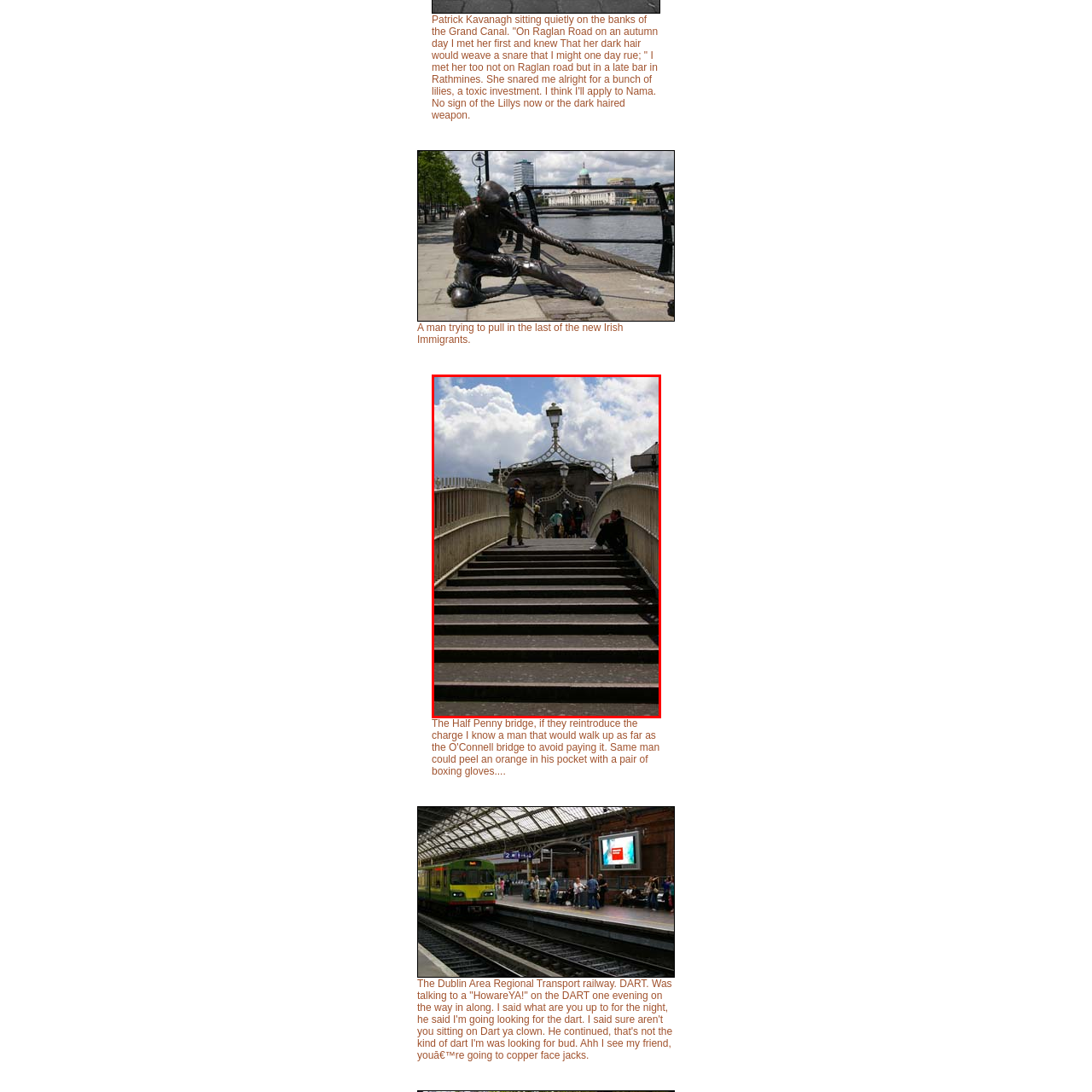Offer an in-depth description of the scene contained in the red rectangle.

In this picturesque scene, a view of the Half Penny Bridge in Dublin captures the essence of the city. The image showcases a gracefully arched structure with ornate railings, leading up to the bridge's entrance. On the left side, a man stands on the steps, possibly pausing to take in the view or to capture a photo, clad in casual, comfortable attire. The steps are well-worn, hinting at frequent foot traffic from the many pedestrians making their way across the bridge. 

In the background, a lively mix of people can be seen traversing the bridge, indicating its popularity as a pathway connecting different parts of the city. The sky above is dotted with fluffy white clouds, providing a bright contrast against the bridge's features, while the subtle play of light and shadows adds depth to the composition. This image encapsulates the vibrant culture and everyday life of Dublin, illustrating both its architectural beauty and the social interactions of its residents and visitors.